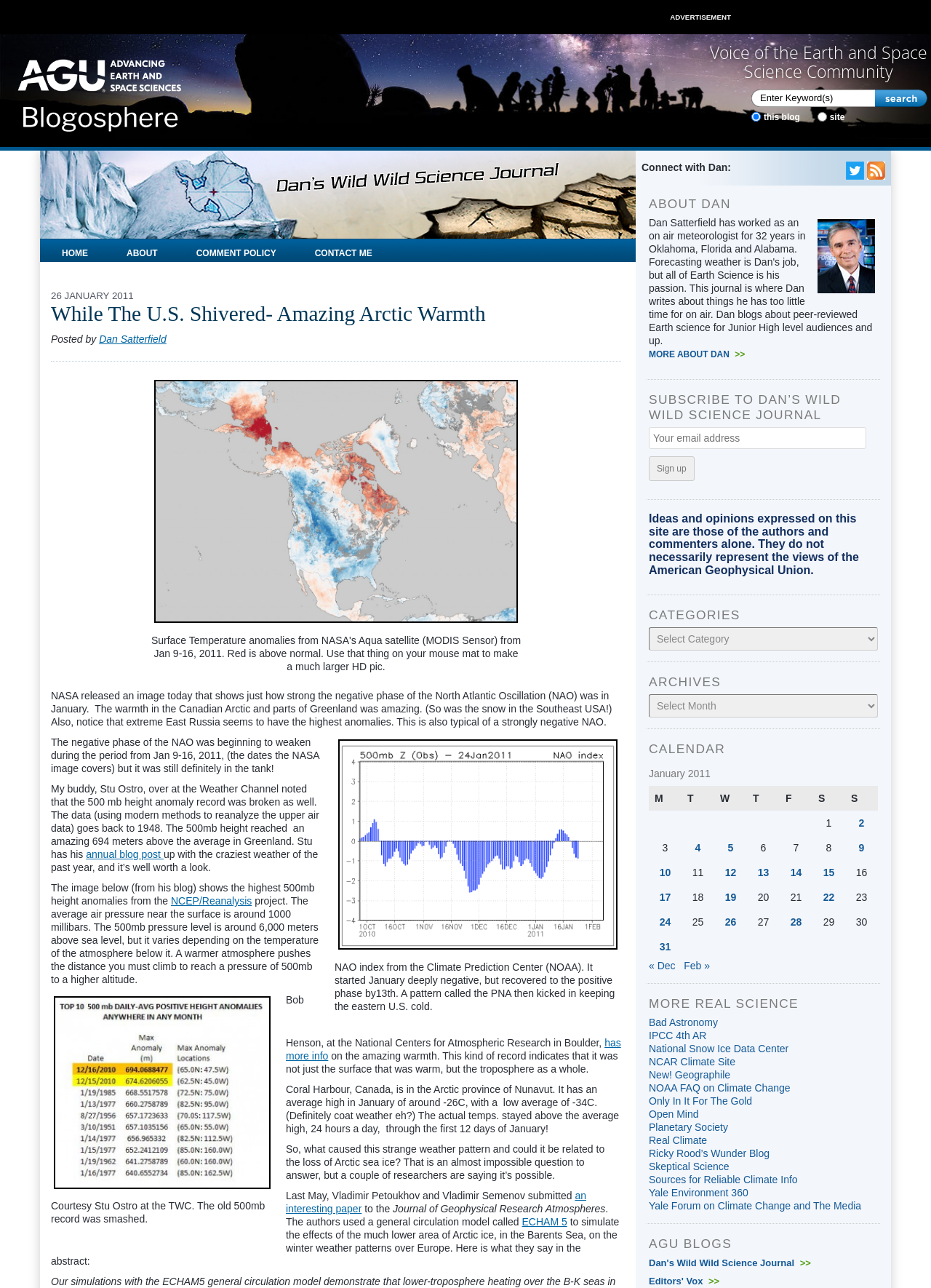What is the topic of the blog post?
Based on the image content, provide your answer in one word or a short phrase.

Arctic Warmth